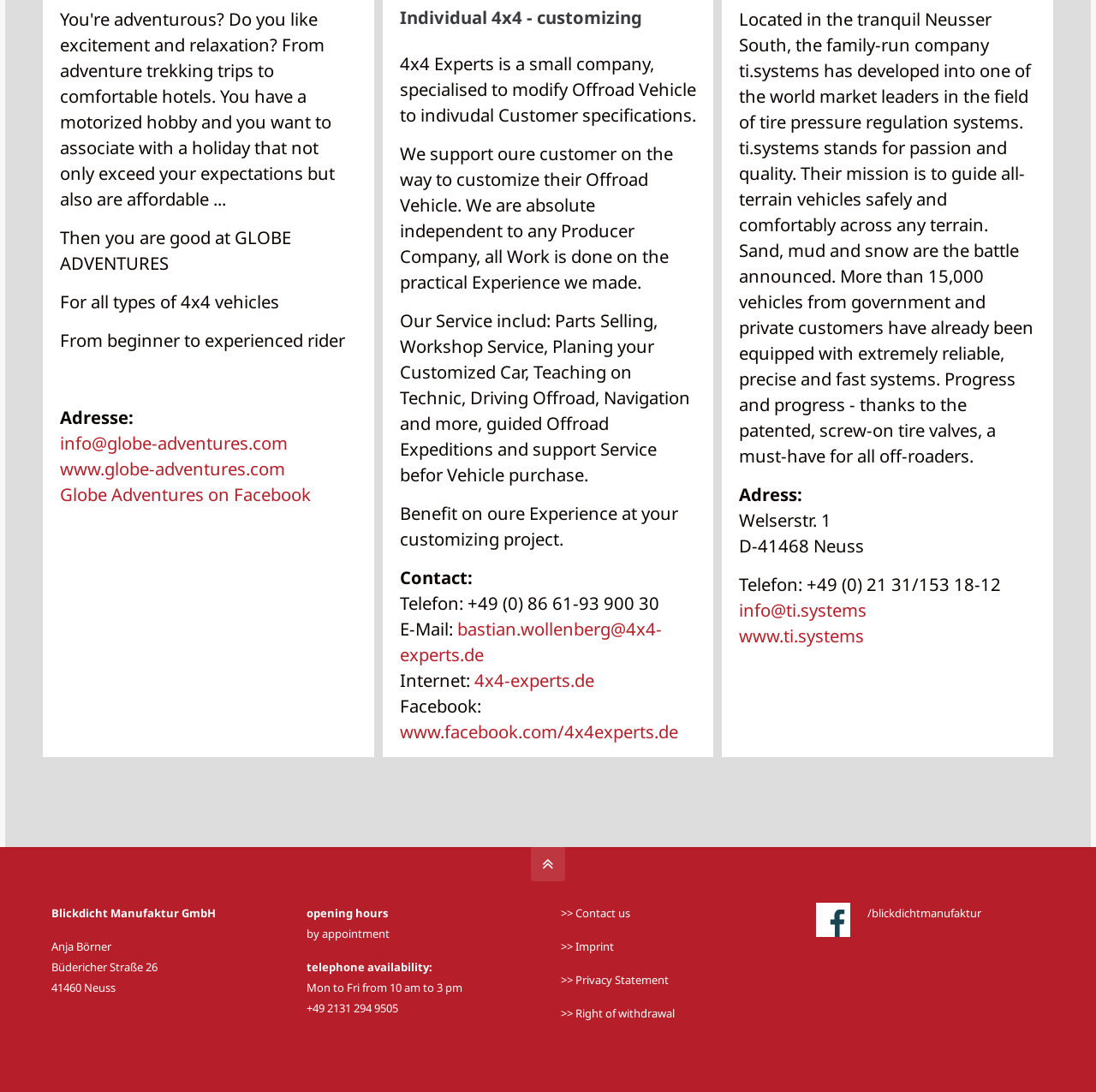Give a one-word or short-phrase answer to the following question: 
What is the phone number of Blickdicht Manufaktur GmbH?

+49 2131 294 9505